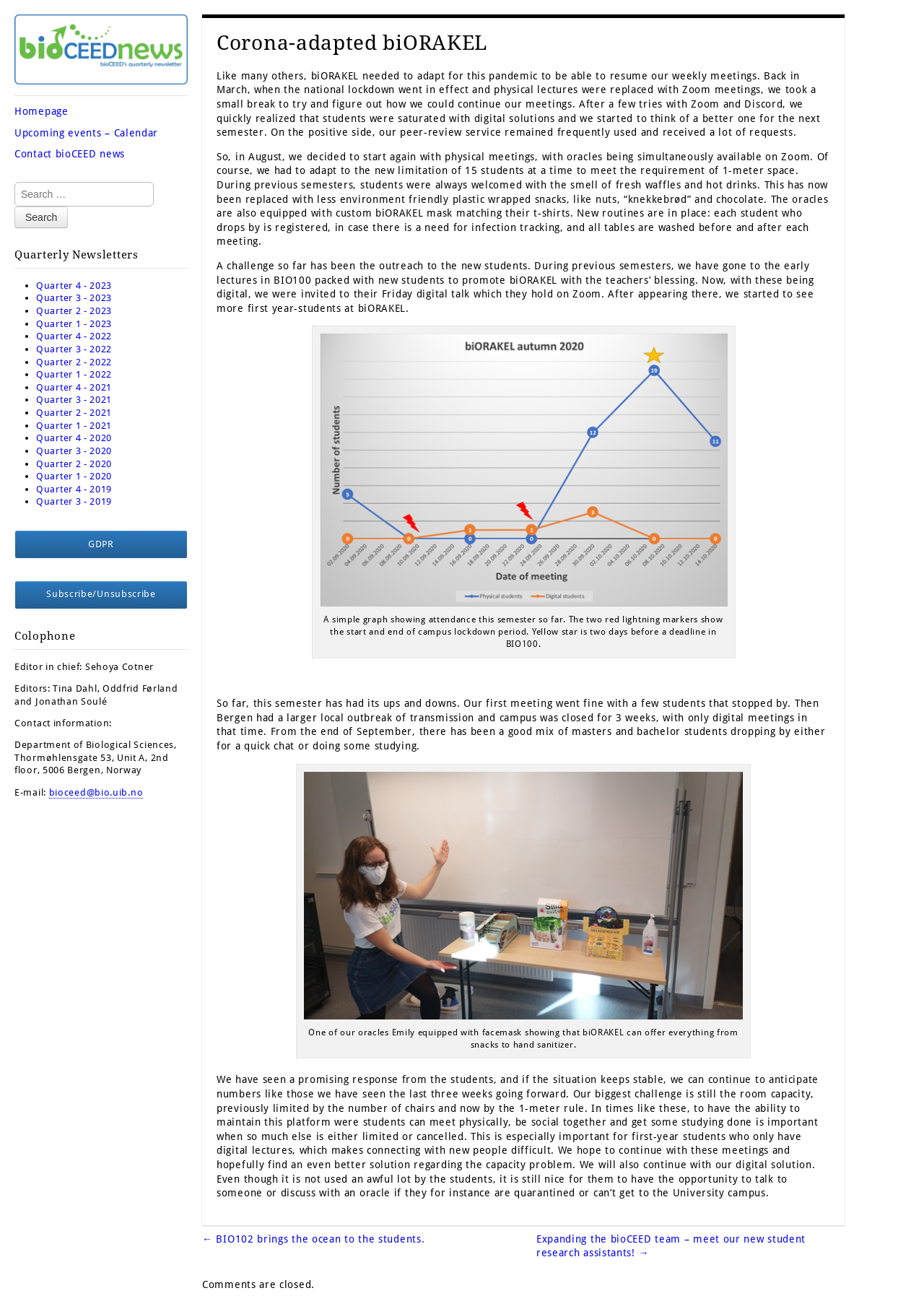Pinpoint the bounding box coordinates of the clickable area necessary to execute the following instruction: "Search for something". The coordinates should be given as four float numbers between 0 and 1, namely [left, top, right, bottom].

[0.016, 0.14, 0.203, 0.176]